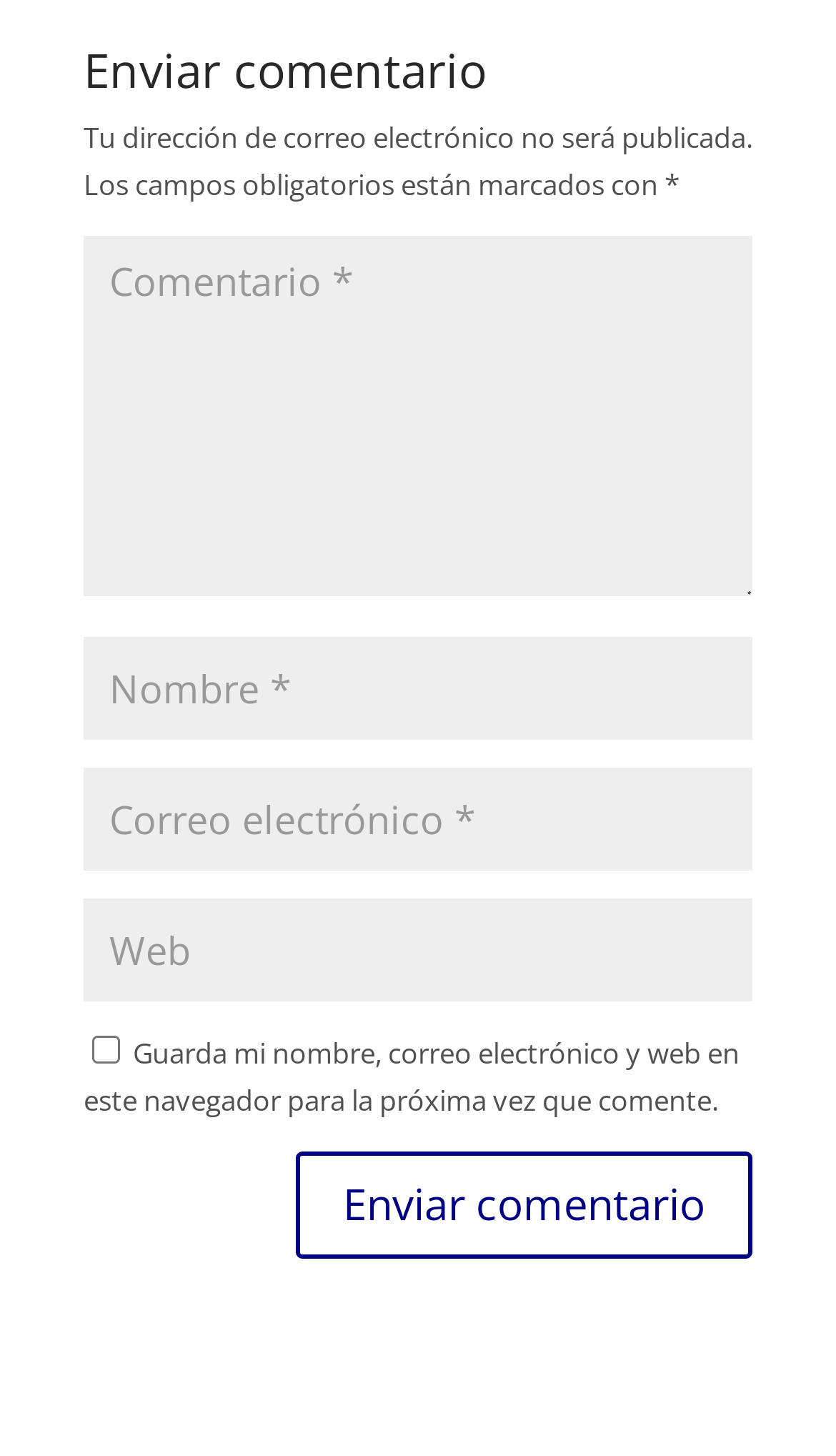Using the element description input value="Web" name="url", predict the bounding box coordinates for the UI element. Provide the coordinates in (top-left x, top-left y, bottom-right x, bottom-right y) format with values ranging from 0 to 1.

[0.1, 0.617, 0.9, 0.688]